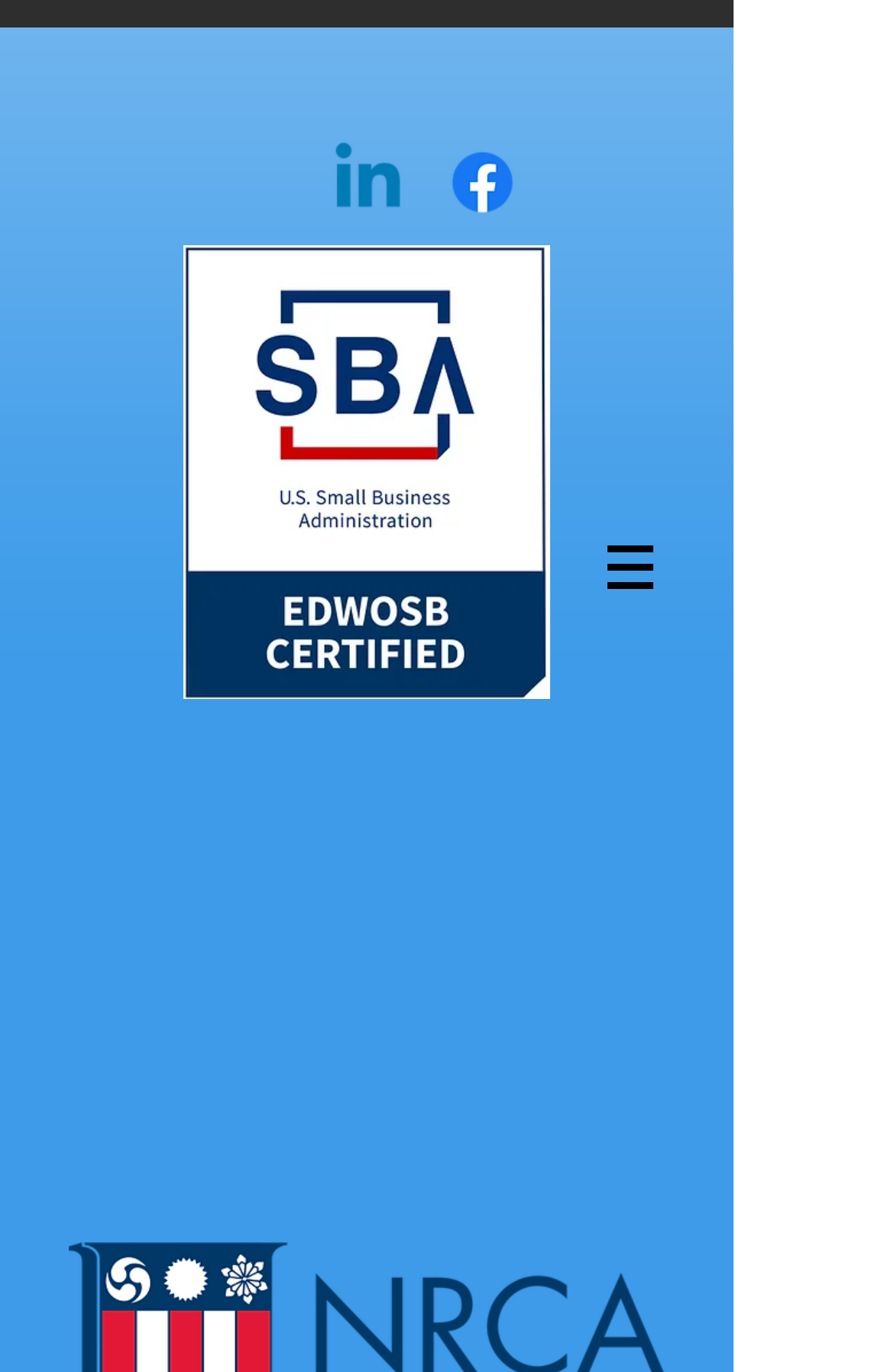What is the name of the roofing company?
Identify the answer in the screenshot and reply with a single word or phrase.

Cedar Peak Roofing Post